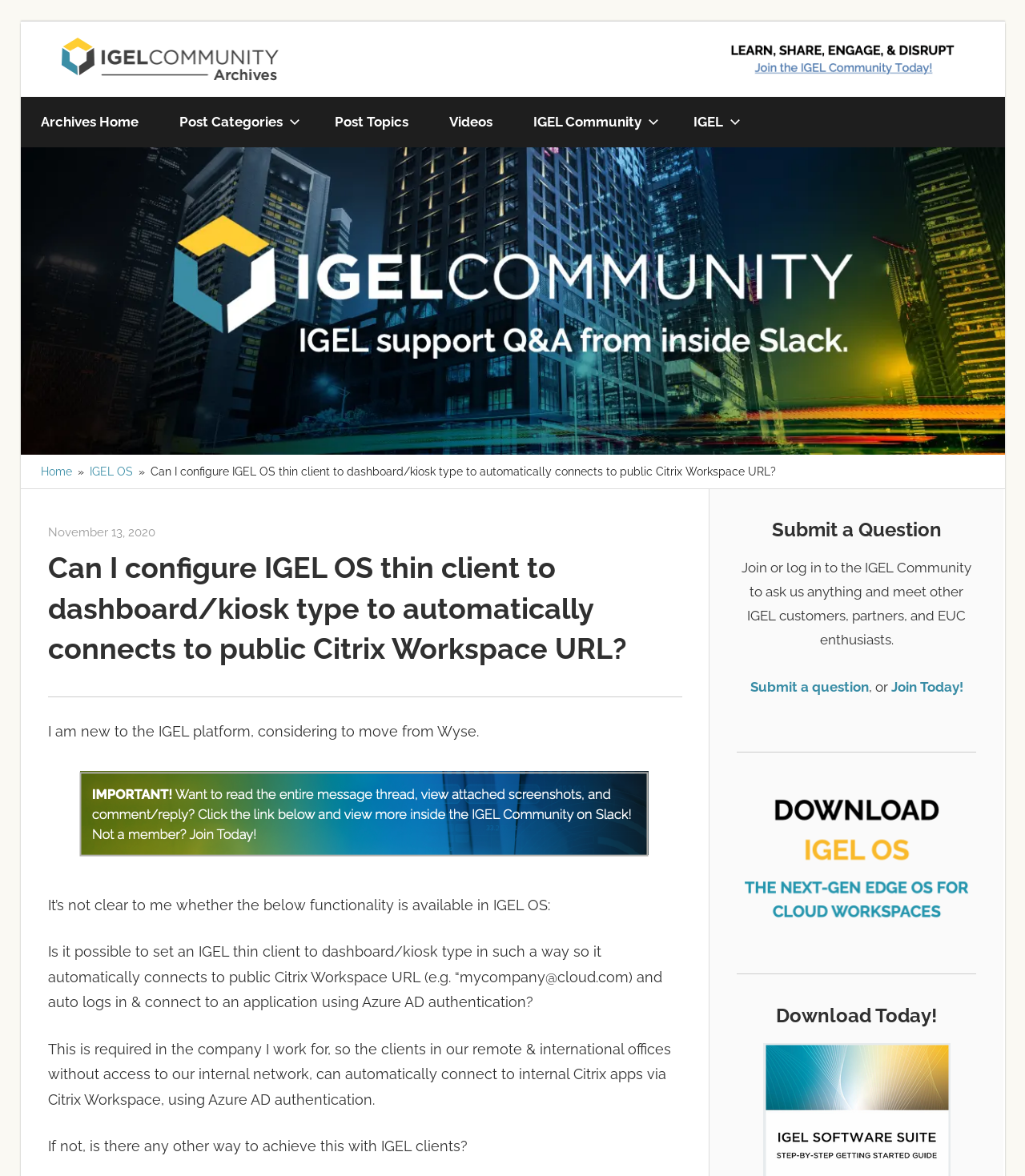What type of authentication is required for Citrix Workspace?
Look at the screenshot and respond with a single word or phrase.

Azure AD